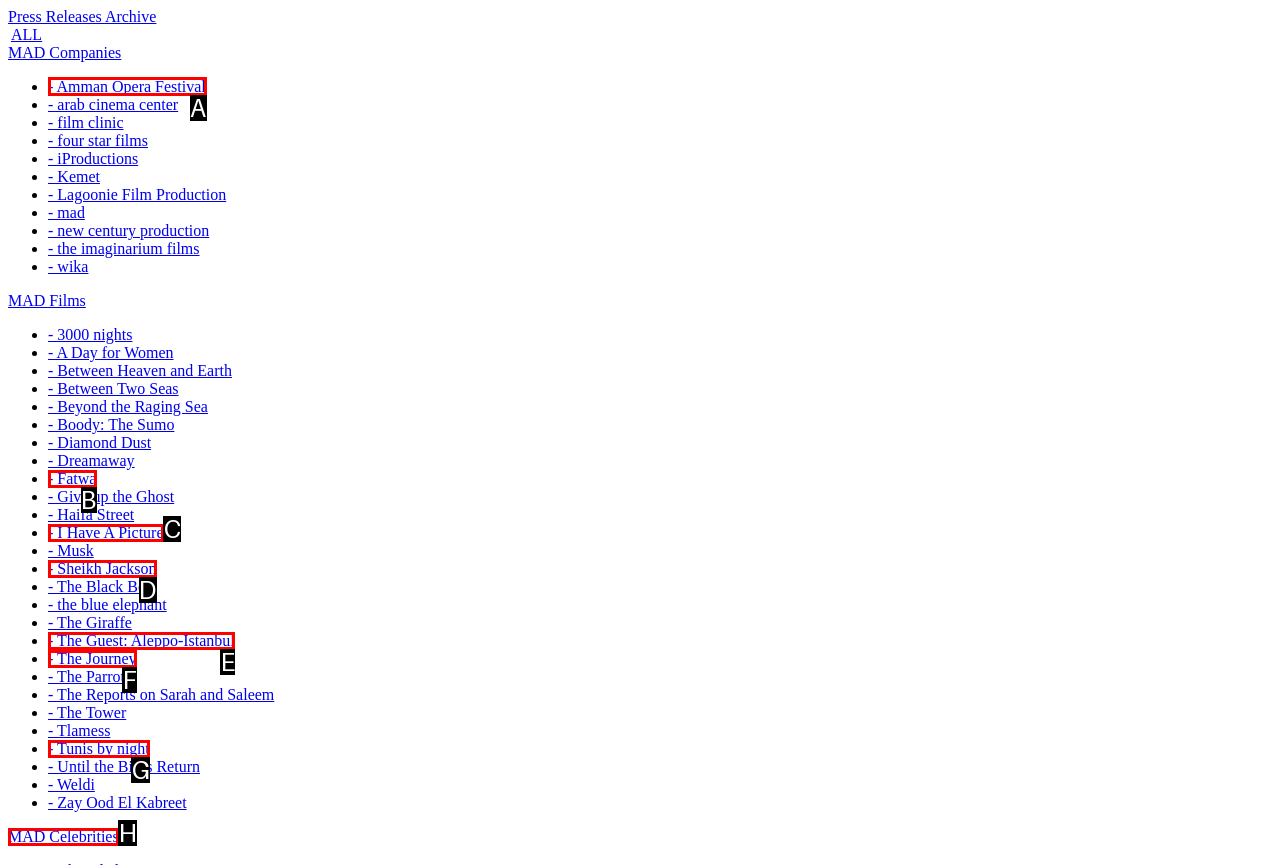Select the appropriate HTML element that needs to be clicked to finish the task: Read Michele Borba's blog
Reply with the letter of the chosen option.

None